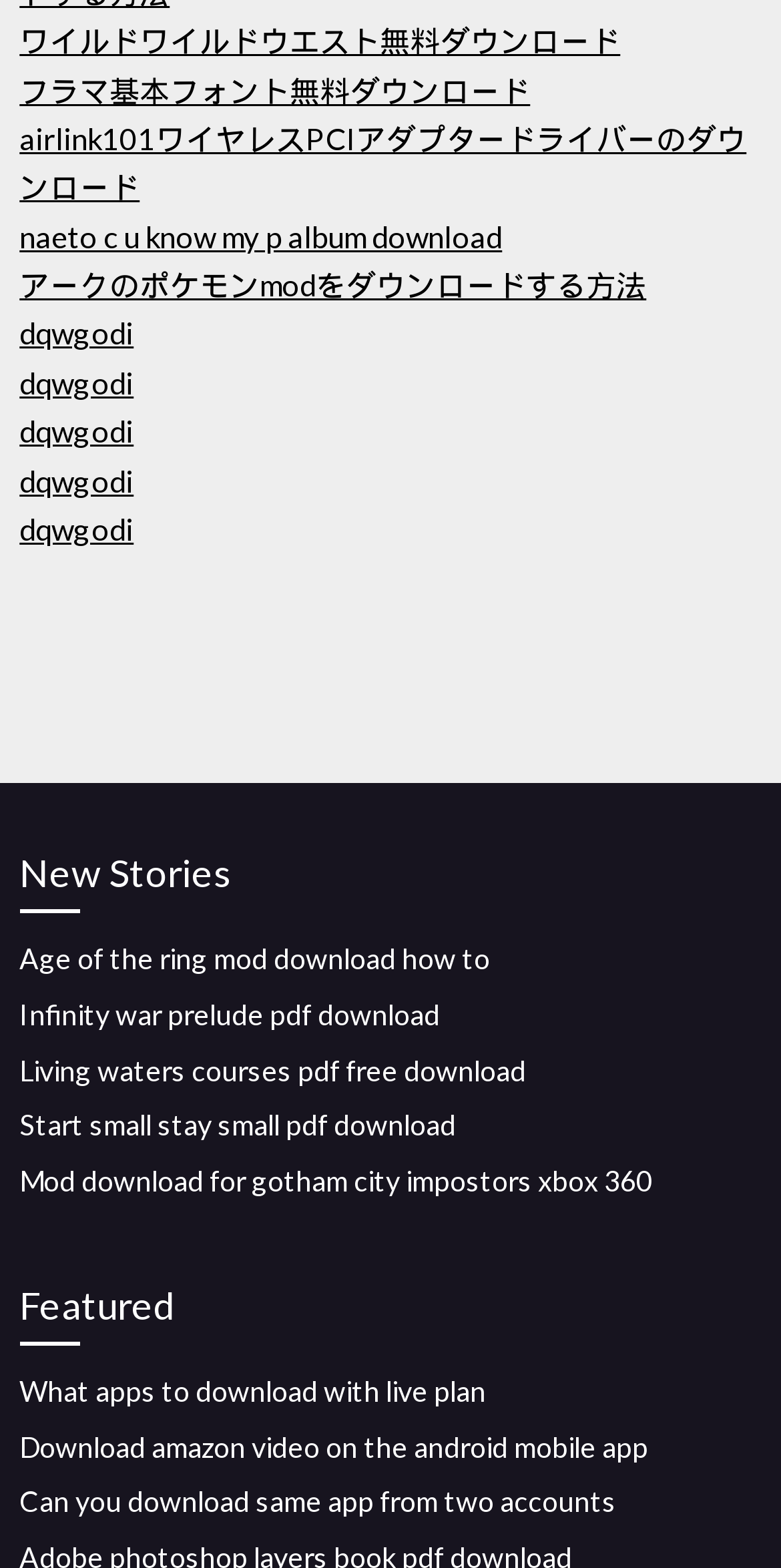Predict the bounding box of the UI element based on this description: "Infinity war prelude pdf download".

[0.025, 0.636, 0.563, 0.658]